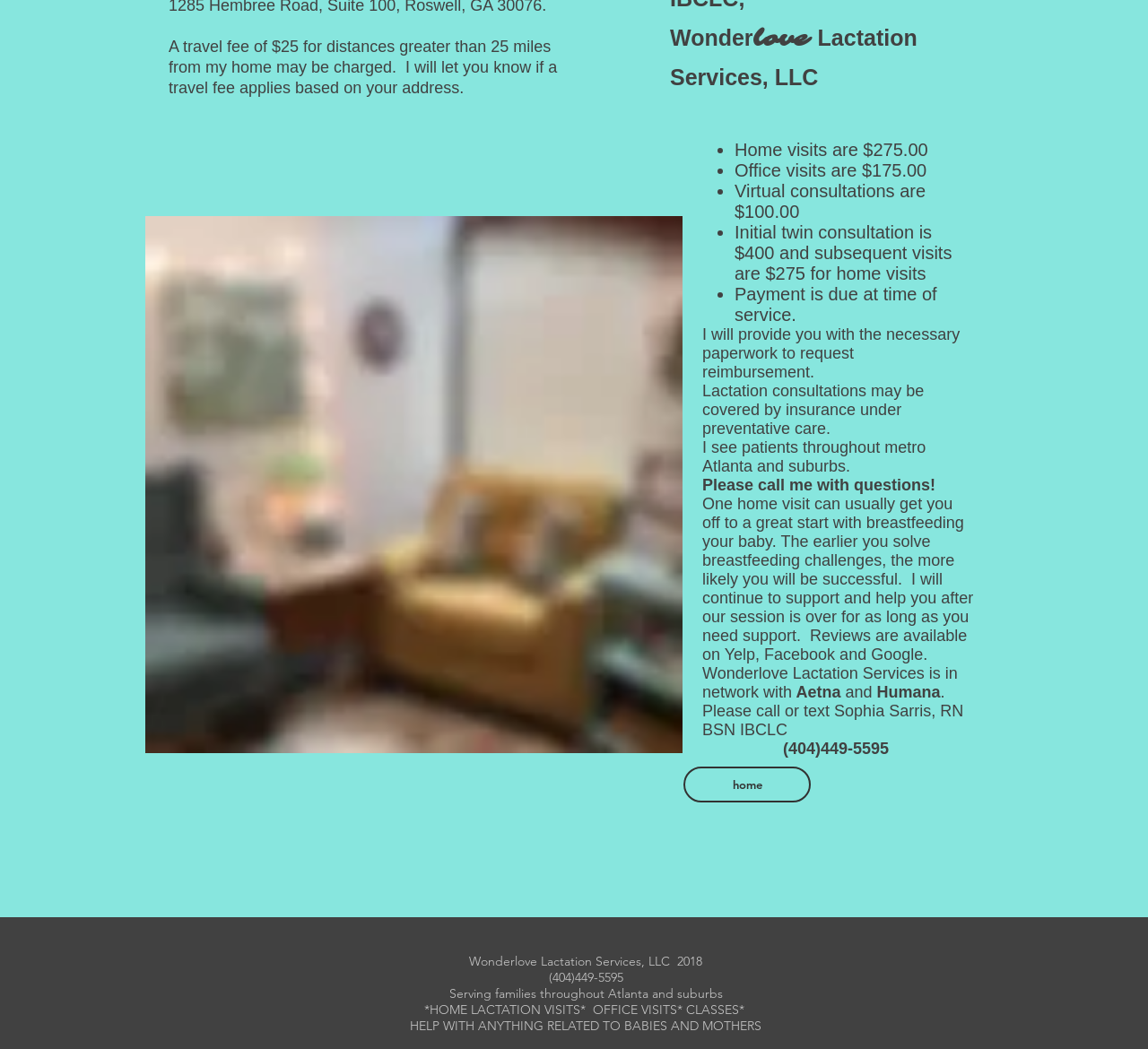Extract the bounding box of the UI element described as: "home".

[0.595, 0.731, 0.706, 0.765]